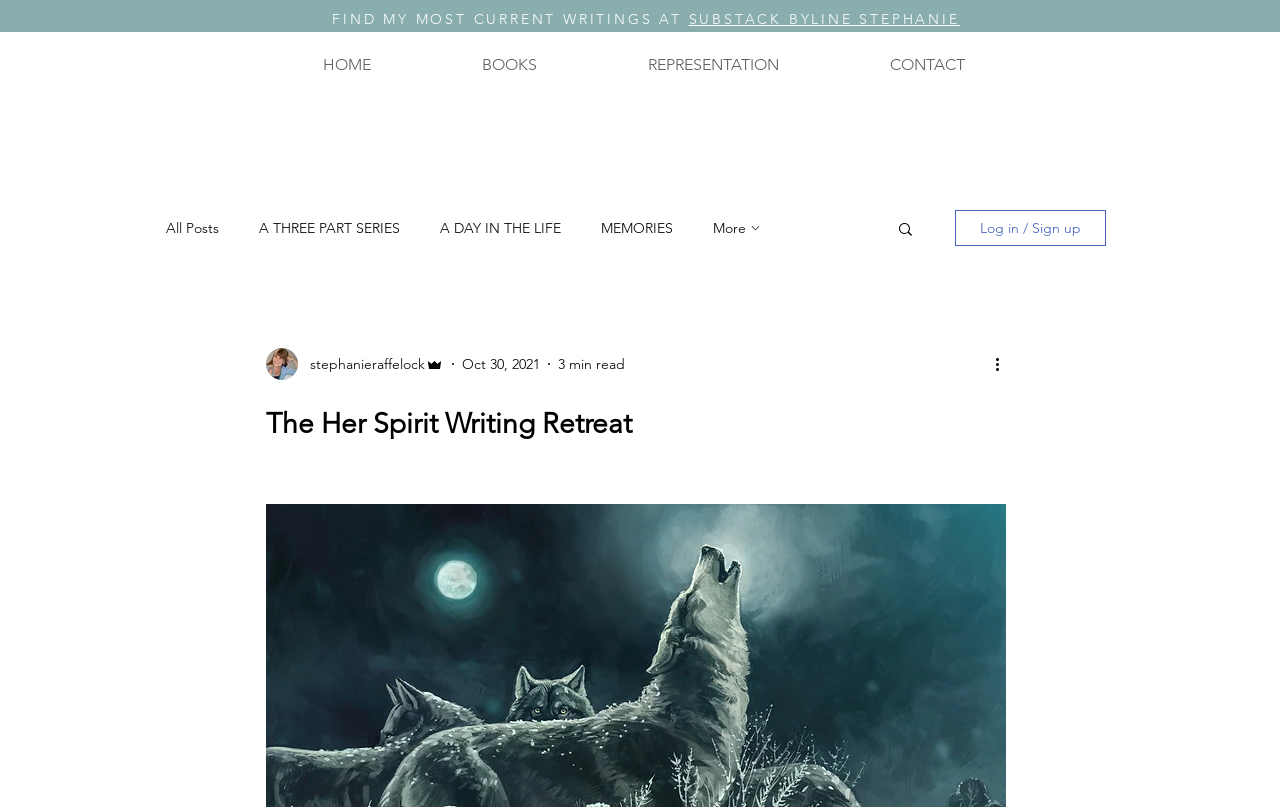How many links are in the navigation 'blog'?
Using the image as a reference, answer with just one word or a short phrase.

5